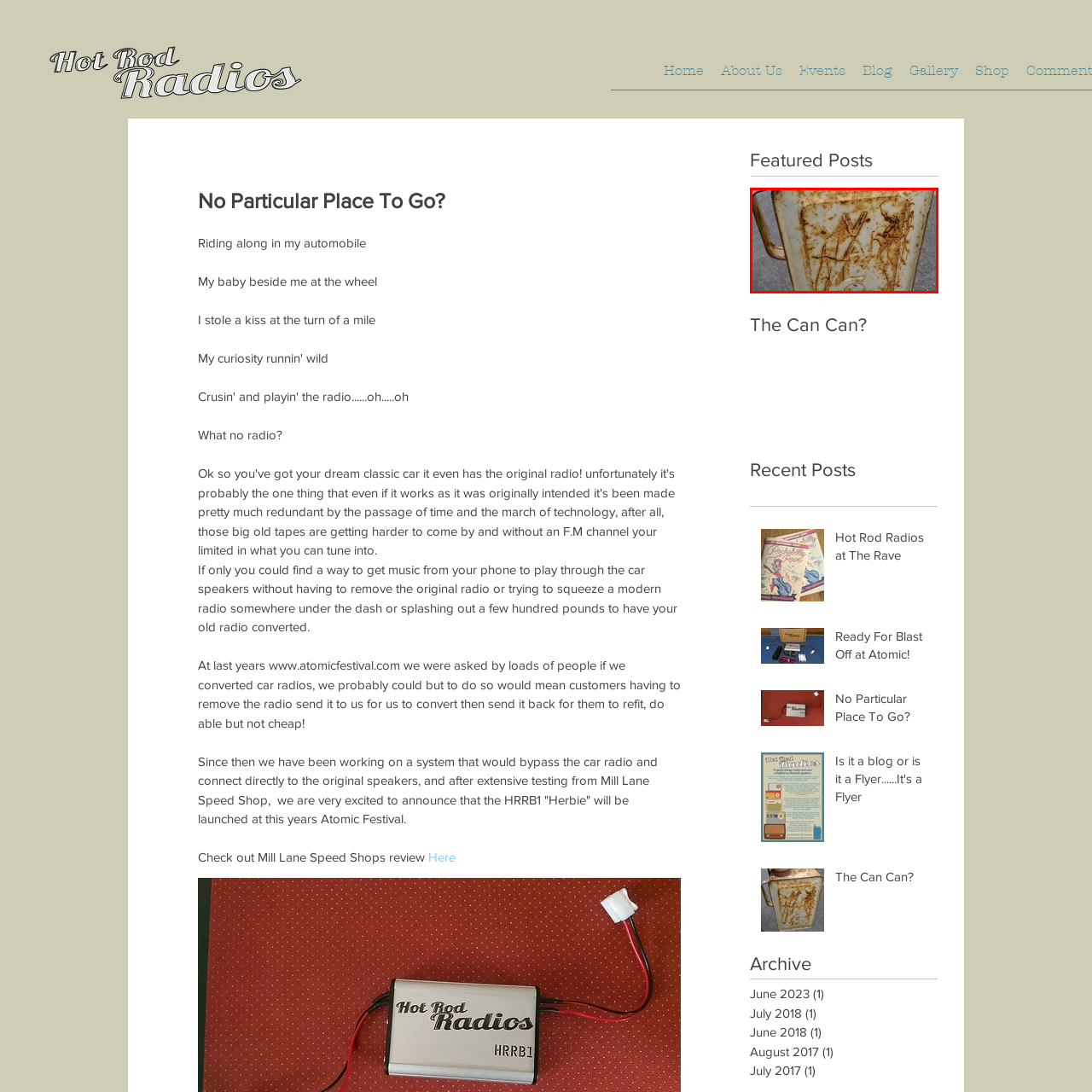What is the likely topic of the featured post?
Focus on the part of the image marked with a red bounding box and deliver an in-depth answer grounded in the visual elements you observe.

The context around the image suggests it is part of a discussion about the 'The Can Can?', a featured post that likely relates to automotive radios or similar topics, appealing to enthusiasts of classic cars and retro audio solutions.